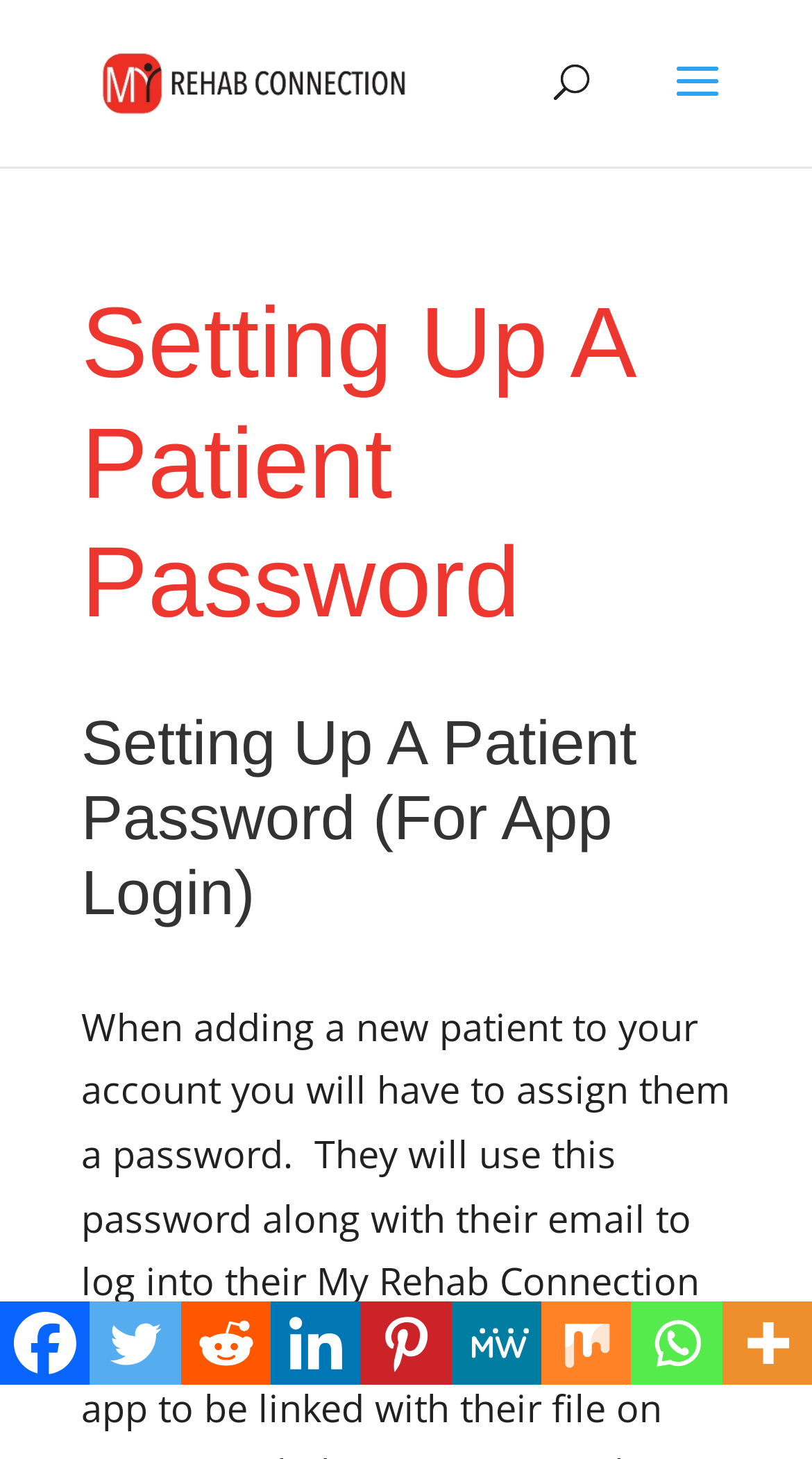Determine the bounding box coordinates of the clickable area required to perform the following instruction: "go to My Rehab Connection homepage". The coordinates should be represented as four float numbers between 0 and 1: [left, top, right, bottom].

[0.113, 0.037, 0.513, 0.071]